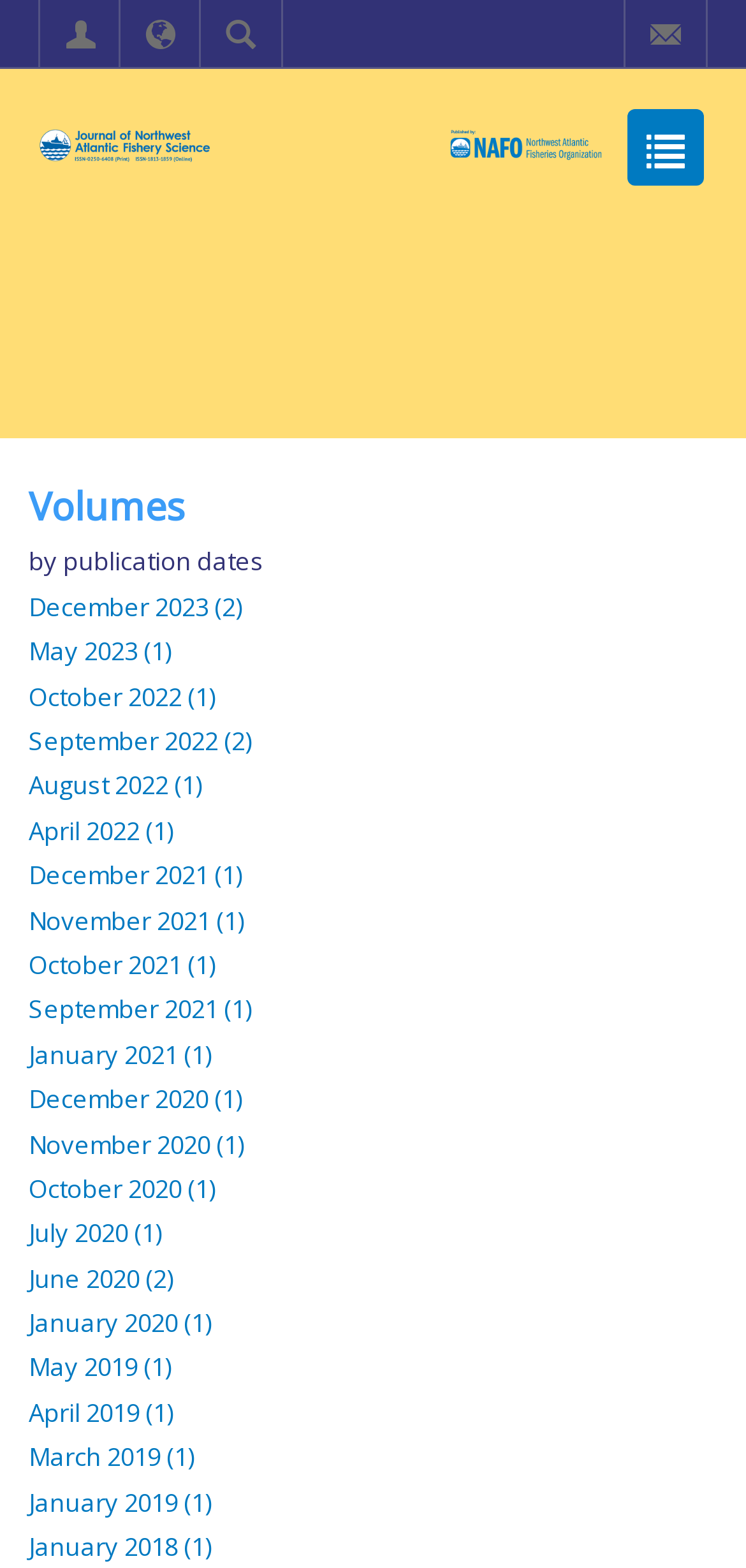From the webpage screenshot, predict the bounding box coordinates (top-left x, top-left y, bottom-right x, bottom-right y) for the UI element described here: January 2020 (1)

[0.038, 0.832, 0.282, 0.854]